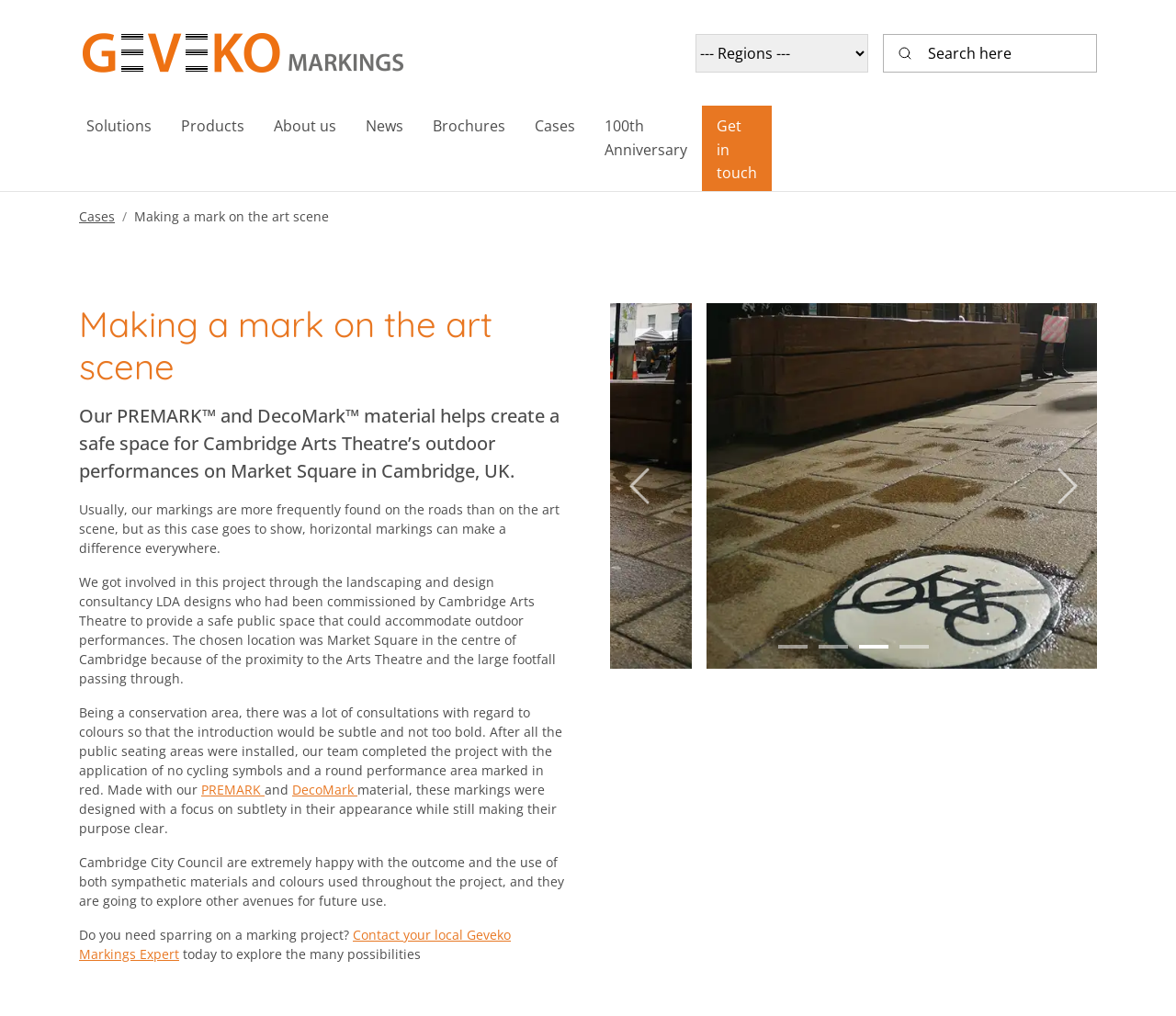Determine the bounding box coordinates in the format (top-left x, top-left y, bottom-right x, bottom-right y). Ensure all values are floating point numbers between 0 and 1. Identify the bounding box of the UI element described by: Products

[0.148, 0.104, 0.214, 0.142]